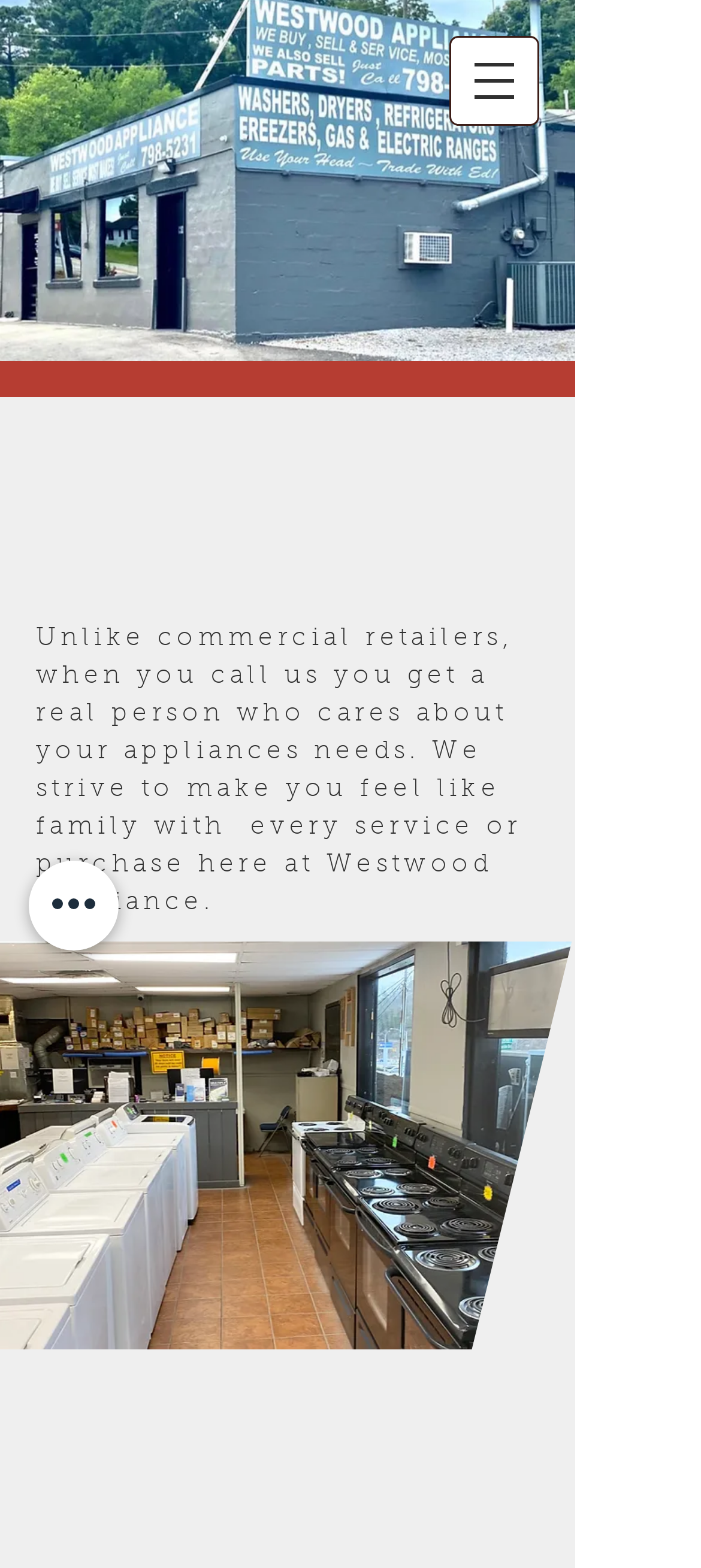How many main sections are there on this page?
Please craft a detailed and exhaustive response to the question.

There are three main sections on this page, which are 'About Us', 'Personalized Approach', and 'Excellence and Professionalism'. These sections are denoted by headings and contain descriptive text.